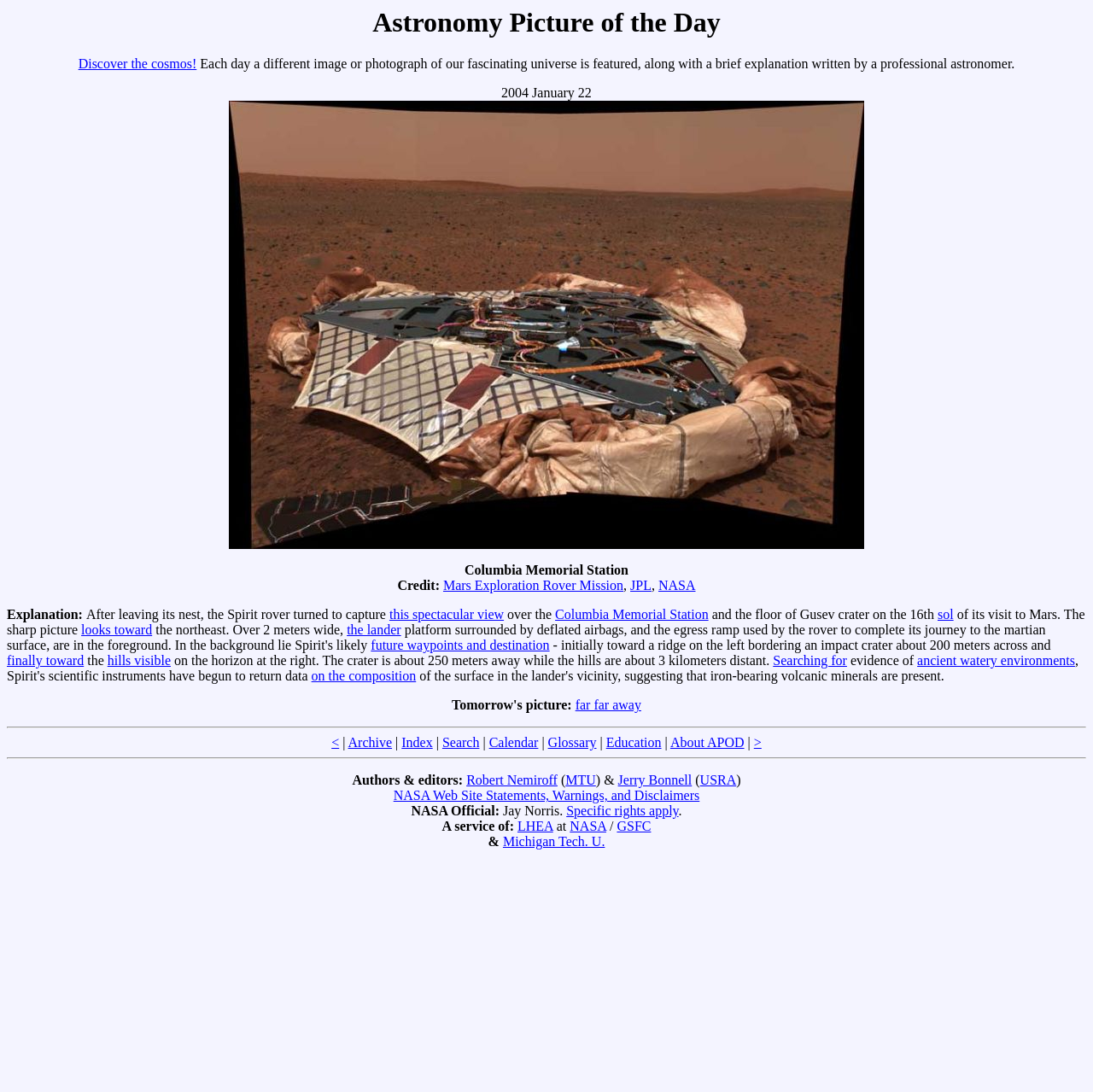Locate the bounding box coordinates of the region to be clicked to comply with the following instruction: "Click on the link to discover the cosmos". The coordinates must be four float numbers between 0 and 1, in the form [left, top, right, bottom].

[0.072, 0.052, 0.18, 0.065]